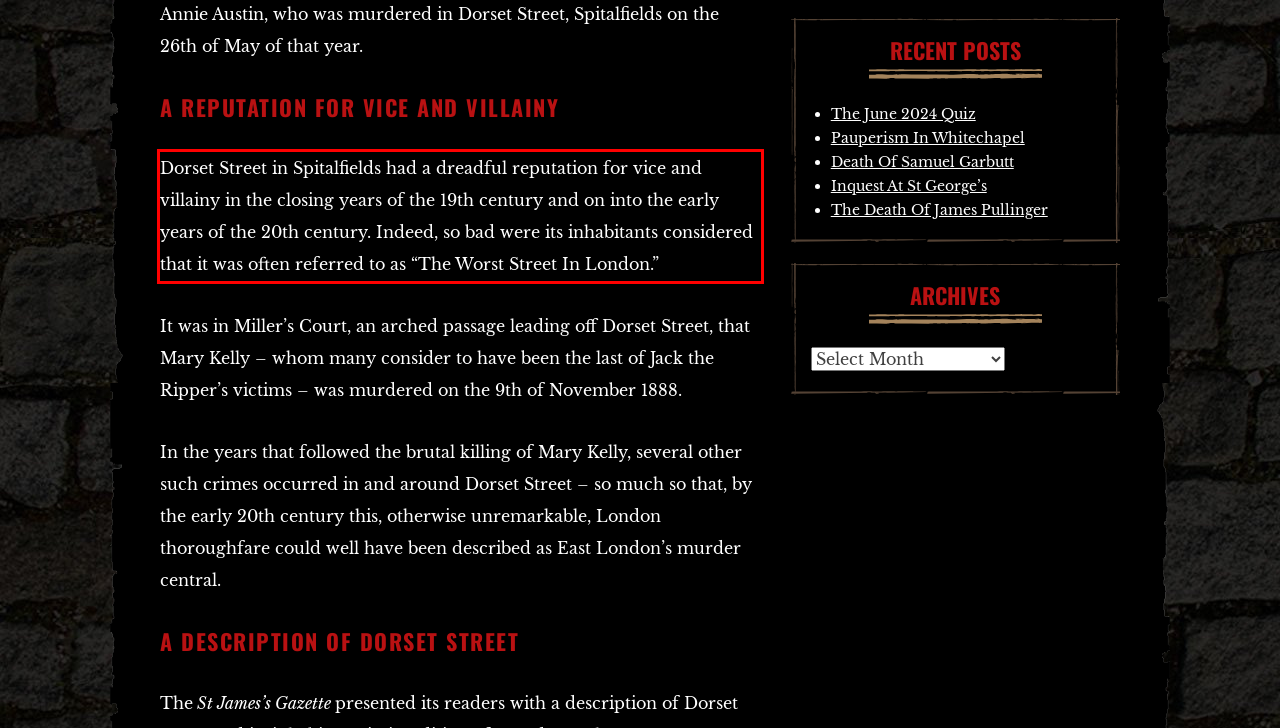The screenshot you have been given contains a UI element surrounded by a red rectangle. Use OCR to read and extract the text inside this red rectangle.

Dorset Street in Spitalfields had a dreadful reputation for vice and villainy in the closing years of the 19th century and on into the early years of the 20th century. Indeed, so bad were its inhabitants considered that it was often referred to as “The Worst Street In London.”